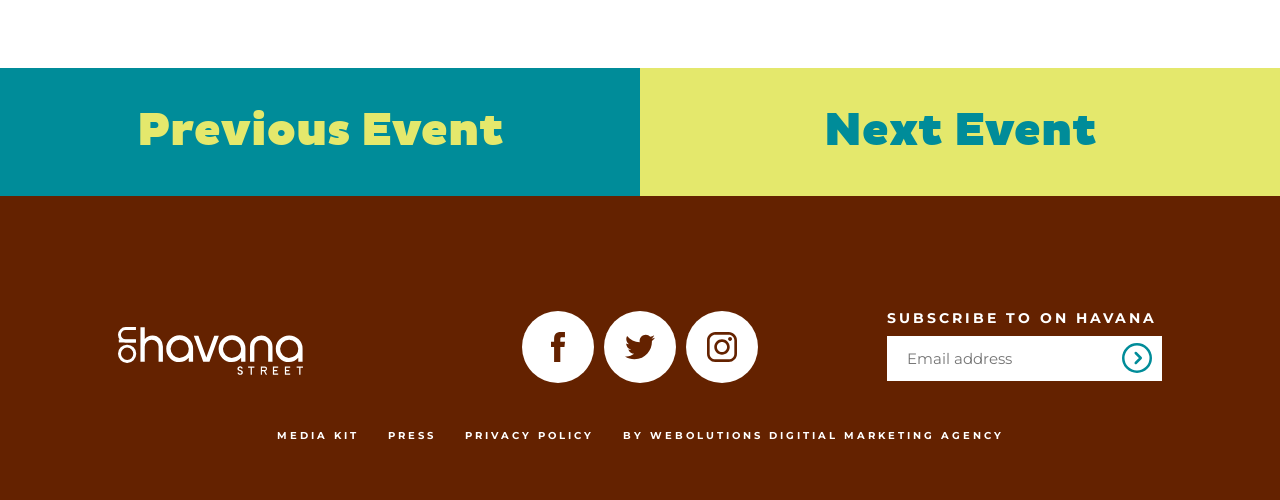Predict the bounding box for the UI component with the following description: "by Webolutions Digitial Marketing Agency".

[0.486, 0.857, 0.784, 0.883]